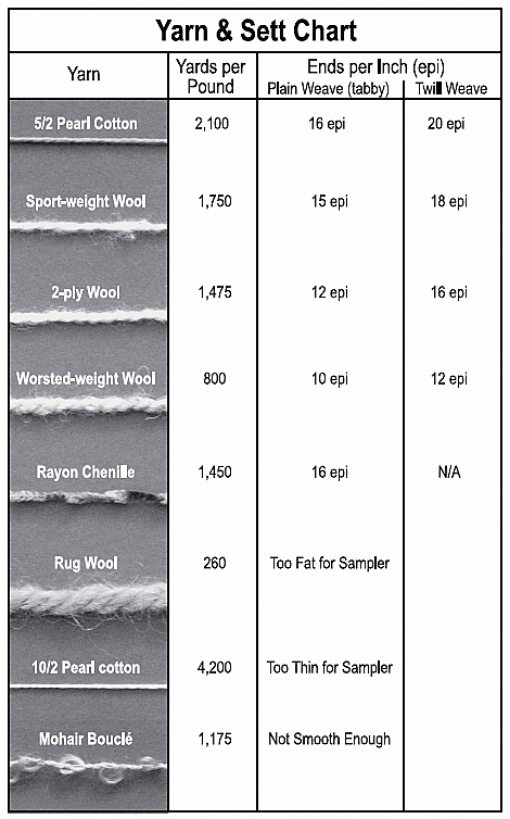Provide a comprehensive description of the image.

The image depicts a detailed "Yarn & Sett Chart," which serves as an essential guide for weavers. This chart lists various types of yarn alongside their respective yards per pound and recommendations for ends per inch based on different weaving techniques, specifically plain weave (tabby) and twill weave. 

Highlighted yarns include:

- **5/2 Pearl Cotton** with 2,100 yards per pound, suggesting 16 ends per inch for plain weave and 20 for twill.
- **Sport-weight Wool** at 1,750 yards per pound, with guidelines of 15 ends per inch for plain weave and 16 for twill.
- **2-ply Wool** containing 1,475 yards per pound, recommending 12 ends per inch for both techniques.
- **Worsted-weight Wool** with a lower yield of 800 yards per pound, indicating 10 ends per inch for plain weave and 12 for twill.
- **Rayon Chenille** at 1,450 yards per pound, which suggests 16 ends per inch for plain weave and does not specify for twill.
- **Rug Wool** and additional types, including 10/2 Pearl Cotton and Mohair Bouclé, with notes indicating they may be too thick or too thin for sampling purposes.

This chart is invaluable for weavers looking to select the right yarn for their projects, ensuring optimal results based on their weaving methods. The image is sourced from Peggy Osterkamp's book, "Weaving for Beginners," highlighting the author's expertise in the field.